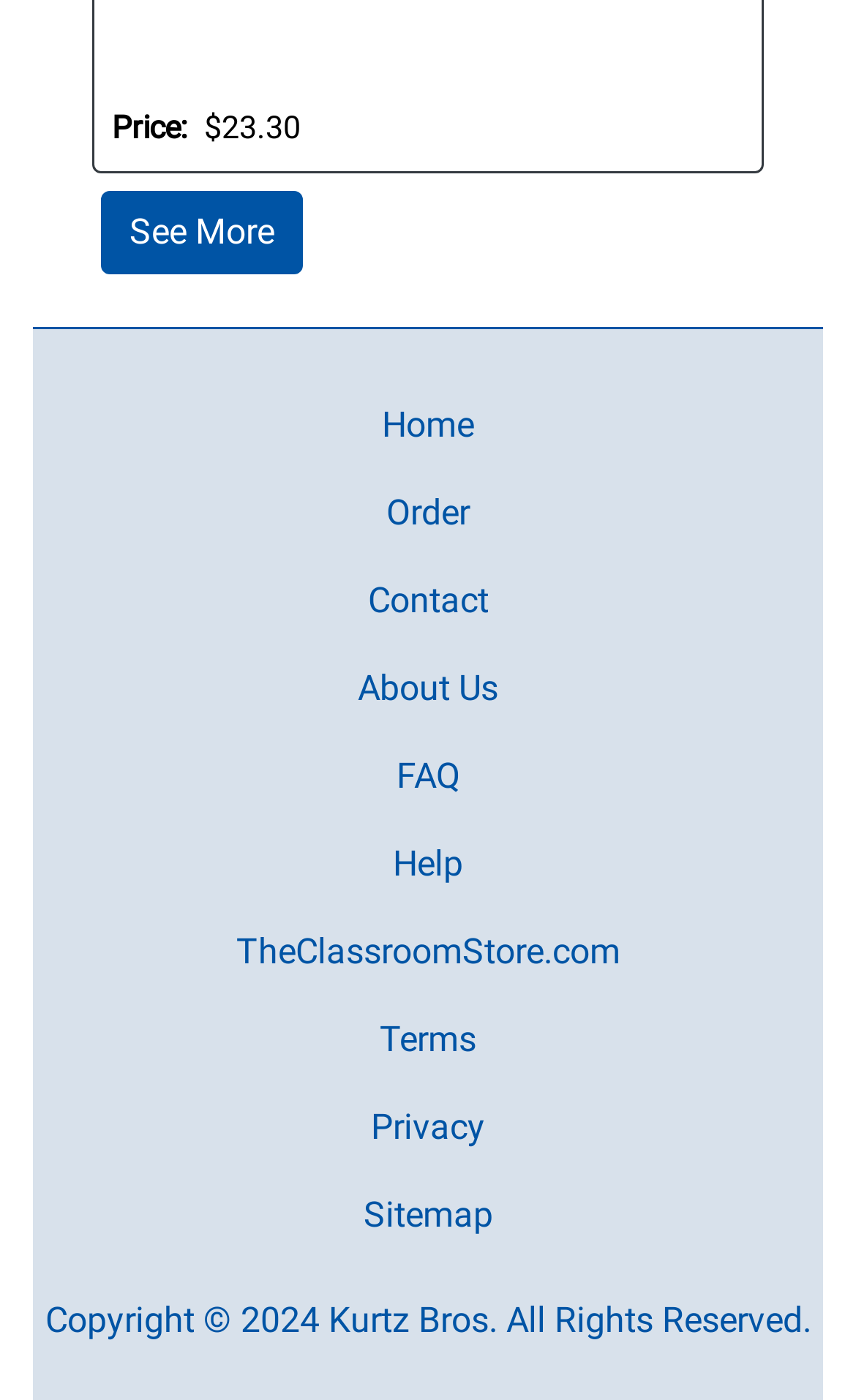Using the details in the image, give a detailed response to the question below:
How many links are in the footer?

I counted the number of links in the footer section, which are 'Terms', 'Privacy', 'Sitemap', 'TheClassroomStore.com', 'Help', 'FAQ', 'About Us', 'Contact', and 'Order'.